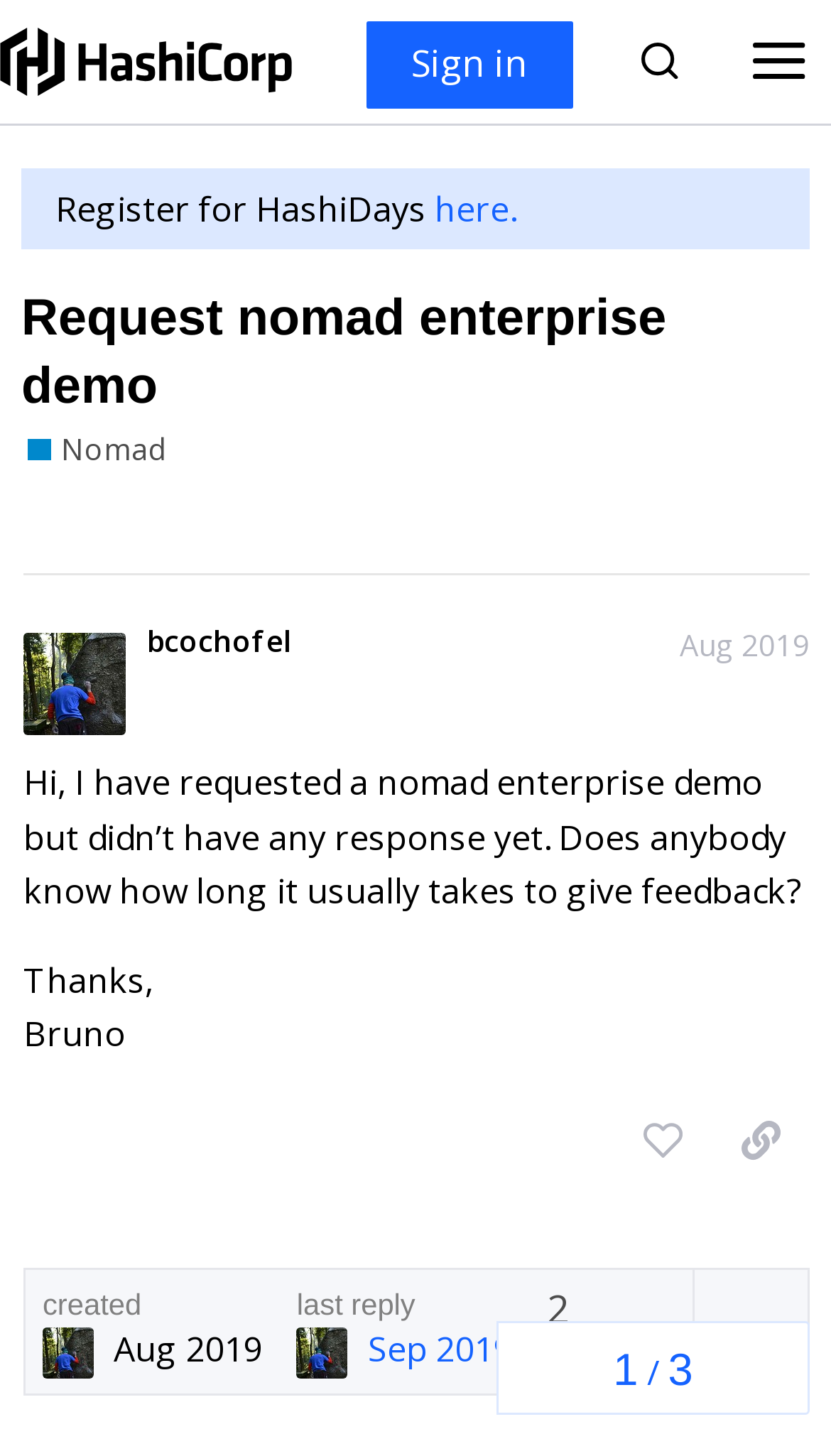Determine the bounding box coordinates of the clickable region to execute the instruction: "Search". The coordinates should be four float numbers between 0 and 1, denoted as [left, top, right, bottom].

[0.731, 0.007, 0.855, 0.078]